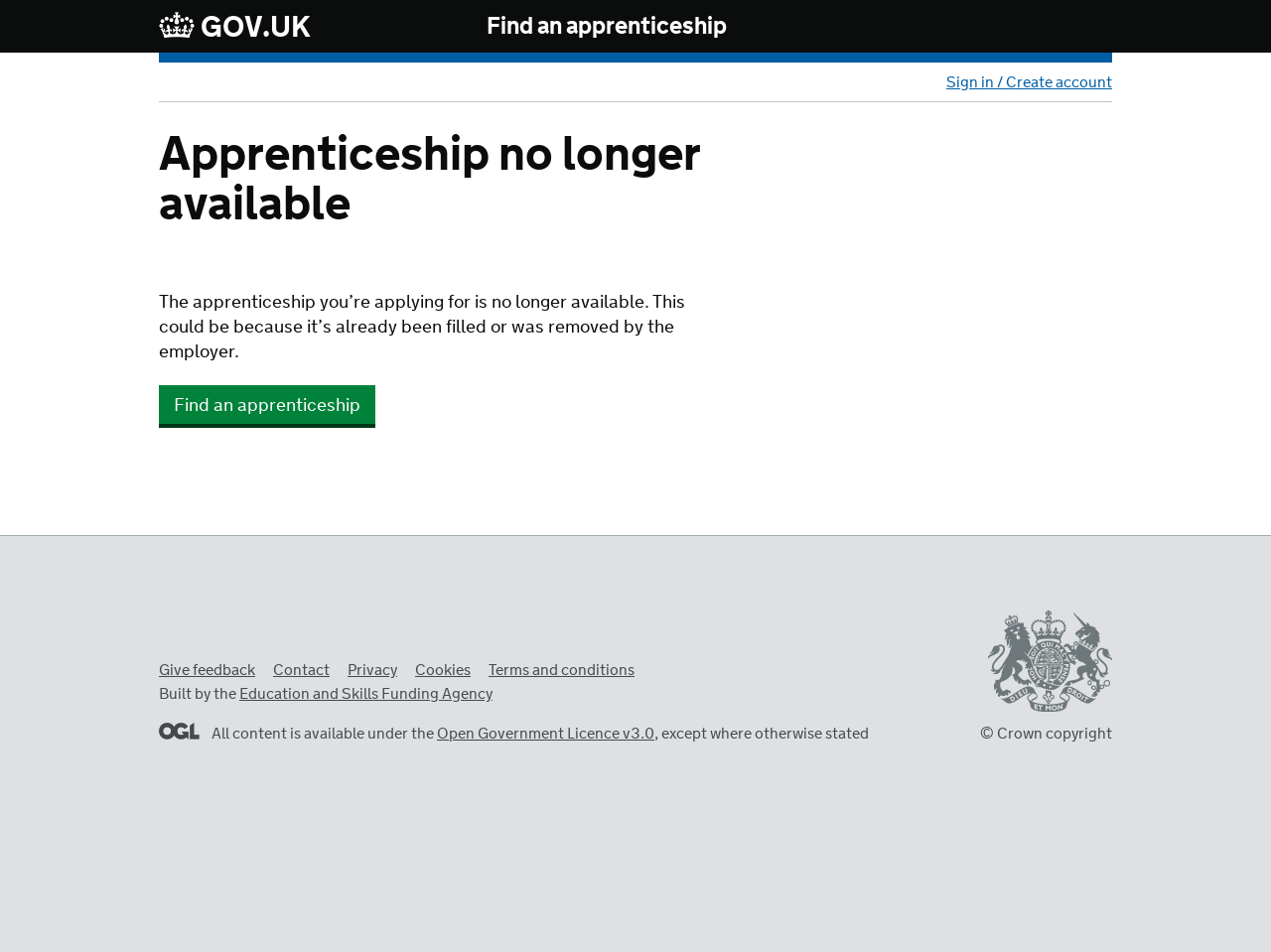Respond to the question below with a concise word or phrase:
What is the purpose of the sign in/create account link?

To sign in or create an account